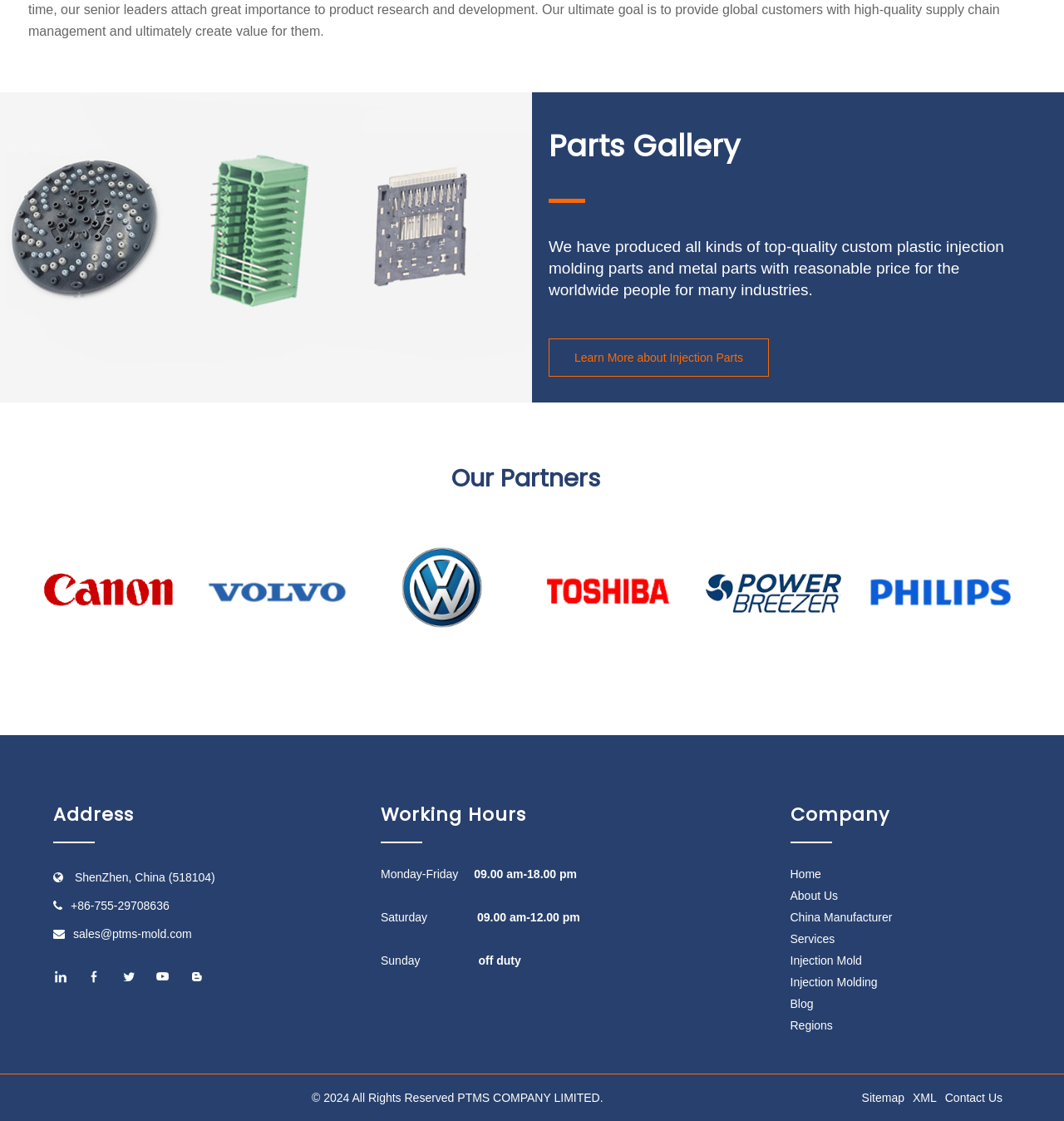Locate the UI element described by Learn More about Injection Parts and provide its bounding box coordinates. Use the format (top-left x, top-left y, bottom-right x, bottom-right y) with all values as floating point numbers between 0 and 1.

[0.516, 0.302, 0.723, 0.336]